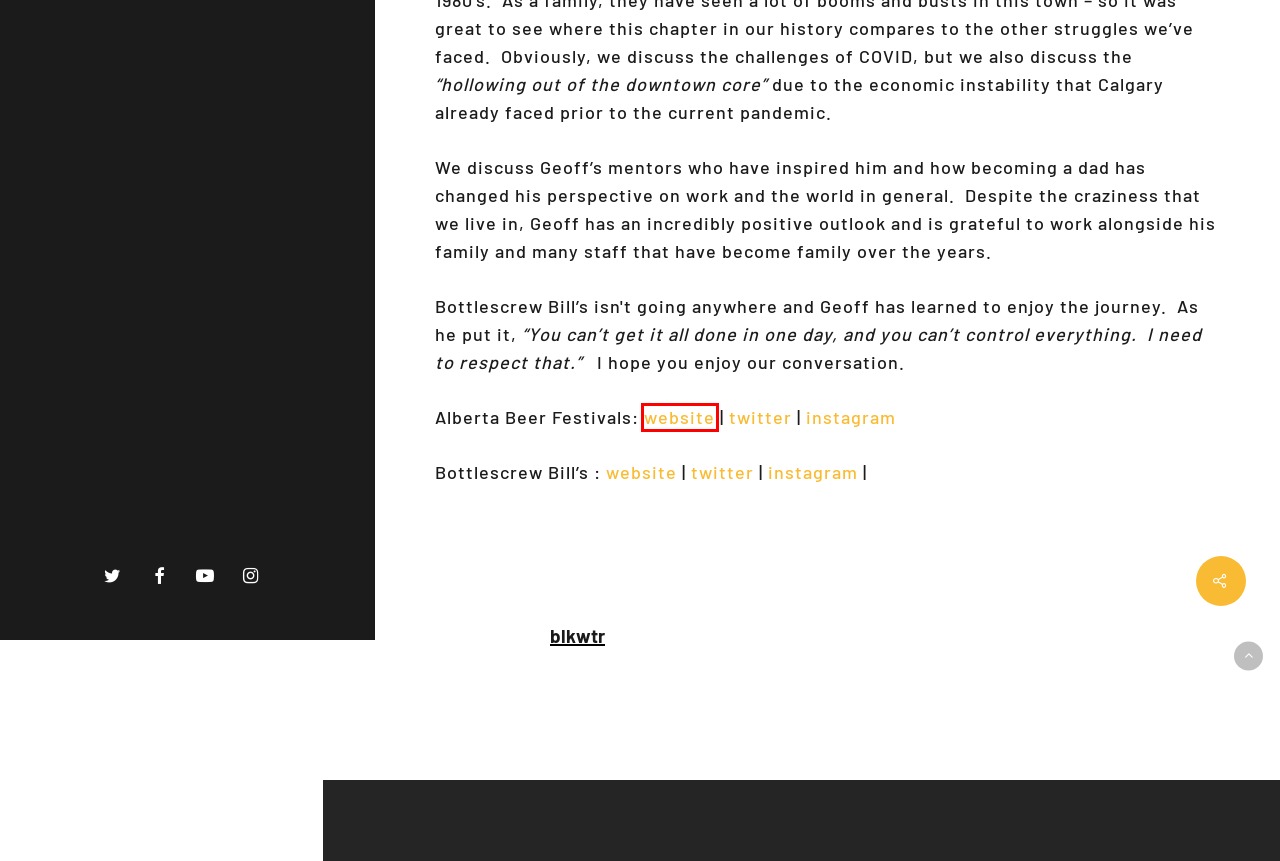Examine the screenshot of the webpage, which has a red bounding box around a UI element. Select the webpage description that best fits the new webpage after the element inside the red bounding box is clicked. Here are the choices:
A. Episode 16 – Kelsey & Lane Gibson, Co-Founders – Buffalo 9 Brewing Company – Lets Meet For A Beer
B. Podcast – Lets Meet For A Beer
C. Lets Meet For A Beer – Podcast
D. Episode 18 – Rieley Kay, Owner – Cilantro & Chive – Lets Meet For A Beer
E. Podcasts – Lets Meet For A Beer
F. Craft Beer Bar | Bottlescrew Bill's Pub | Calgary
G. blkwtr – Lets Meet For A Beer
H. Home - Alberta Beer Festivals

H